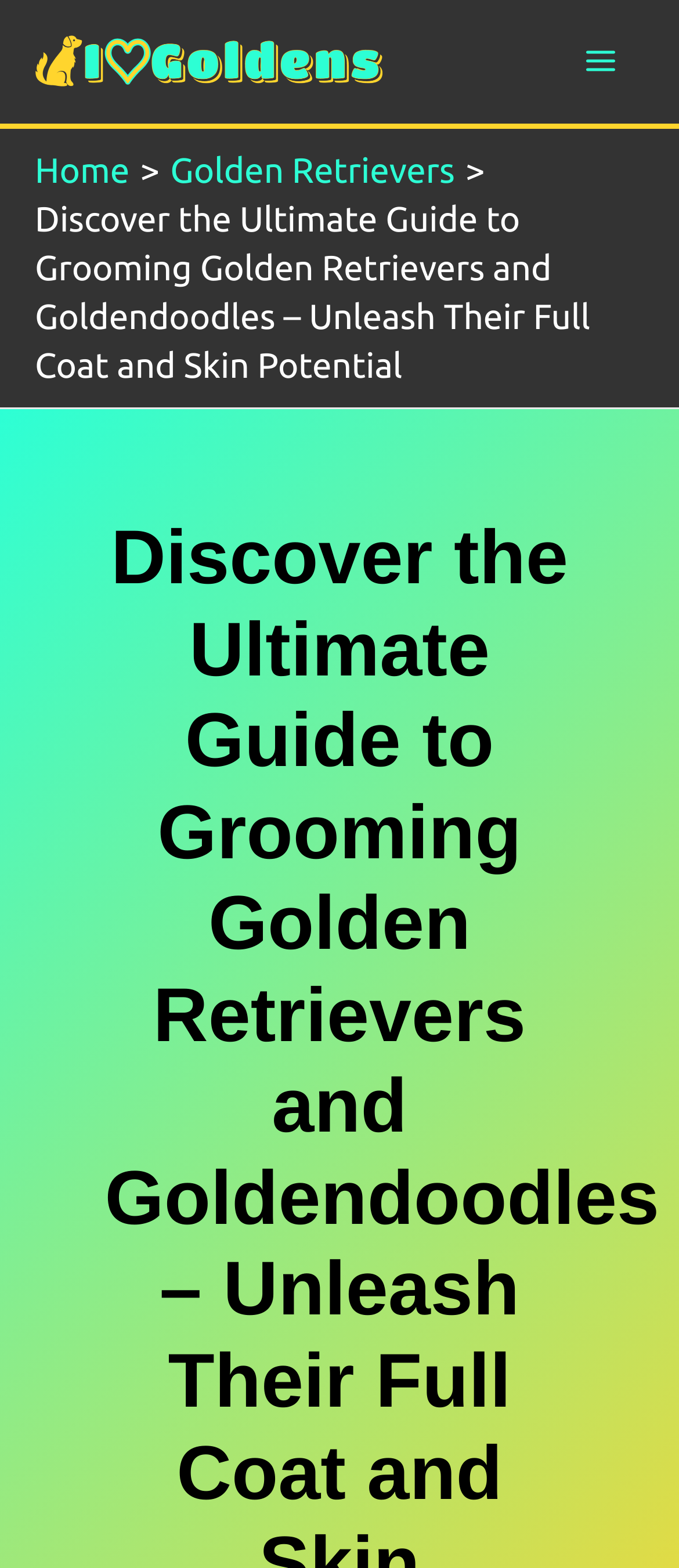Answer succinctly with a single word or phrase:
What is the position of the image relative to the 'Main Menu' button?

Above